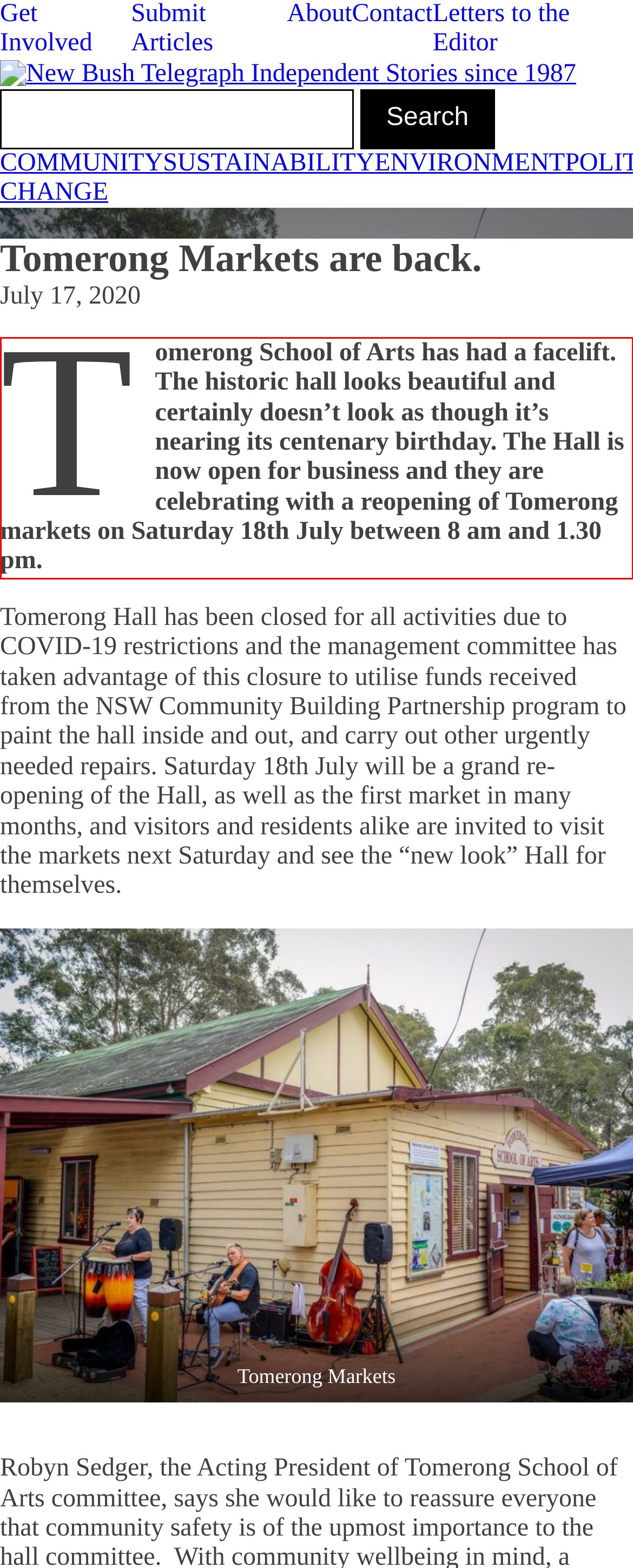Identify and transcribe the text content enclosed by the red bounding box in the given screenshot.

Tomerong School of Arts has had a facelift. The historic hall looks beautiful and certainly doesn’t look as though it’s nearing its centenary birthday. The Hall is now open for business and they are celebrating with a reopening of Tomerong markets on Saturday 18th July between 8 am and 1.30 pm.